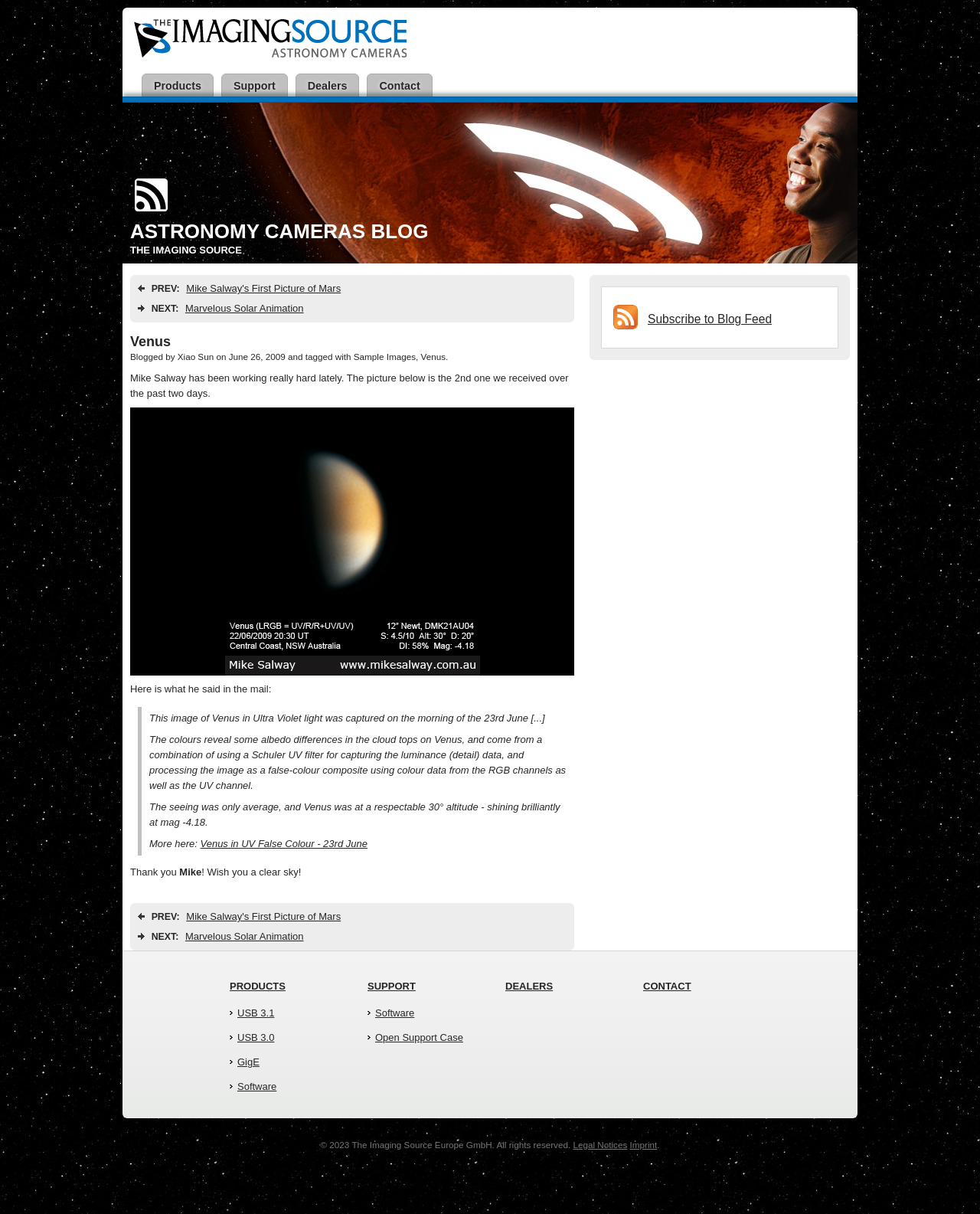What is the name of the blog?
Answer with a single word or phrase by referring to the visual content.

ASTRONOMY CAMERAS BLOG